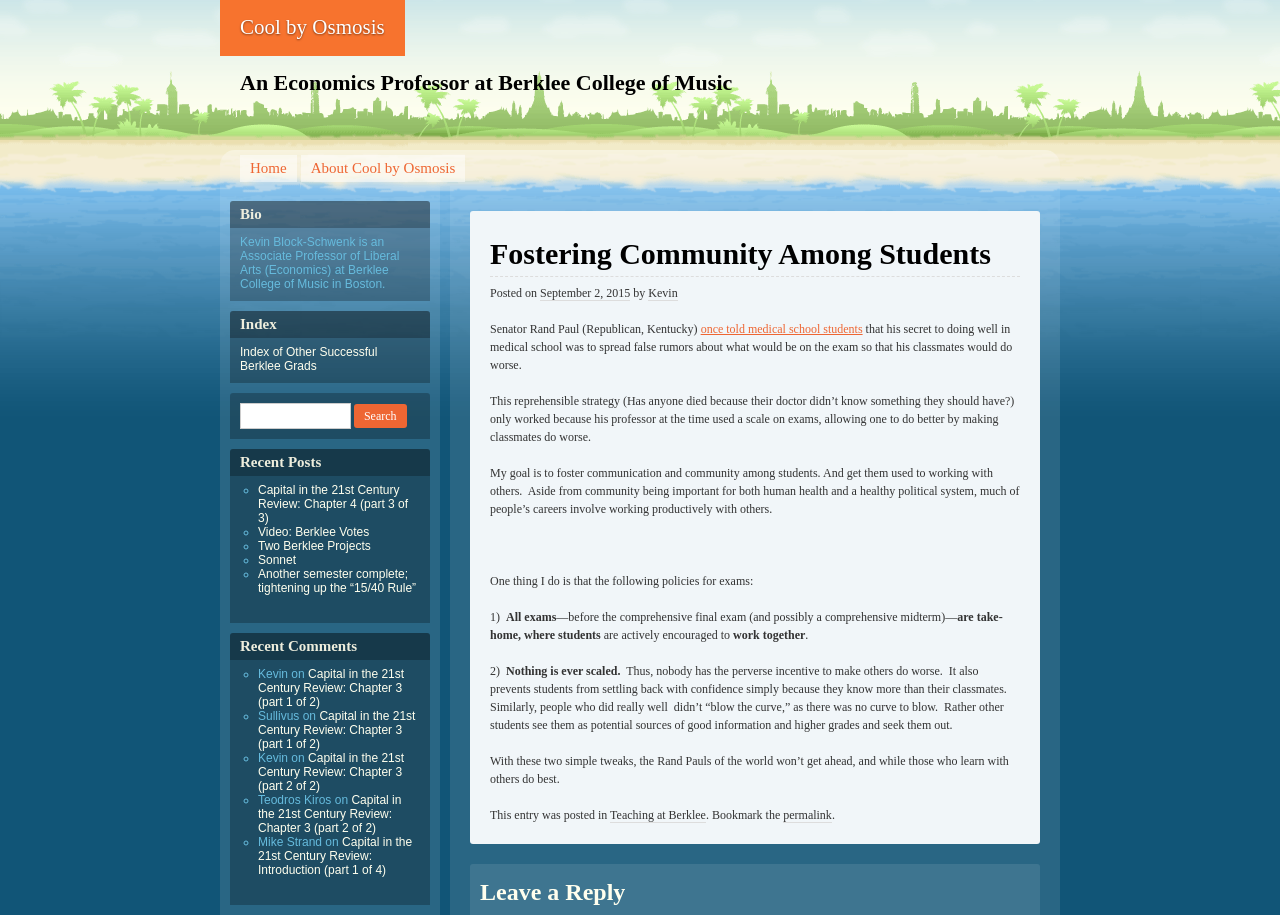Review the image closely and give a comprehensive answer to the question: What is the name of the college where the professor teaches?

The professor teaches at Berklee College of Music, as mentioned in the bio section, which states 'Kevin Block-Schwenk is an Associate Professor of Liberal Arts (Economics) at Berklee College of Music in Boston.'